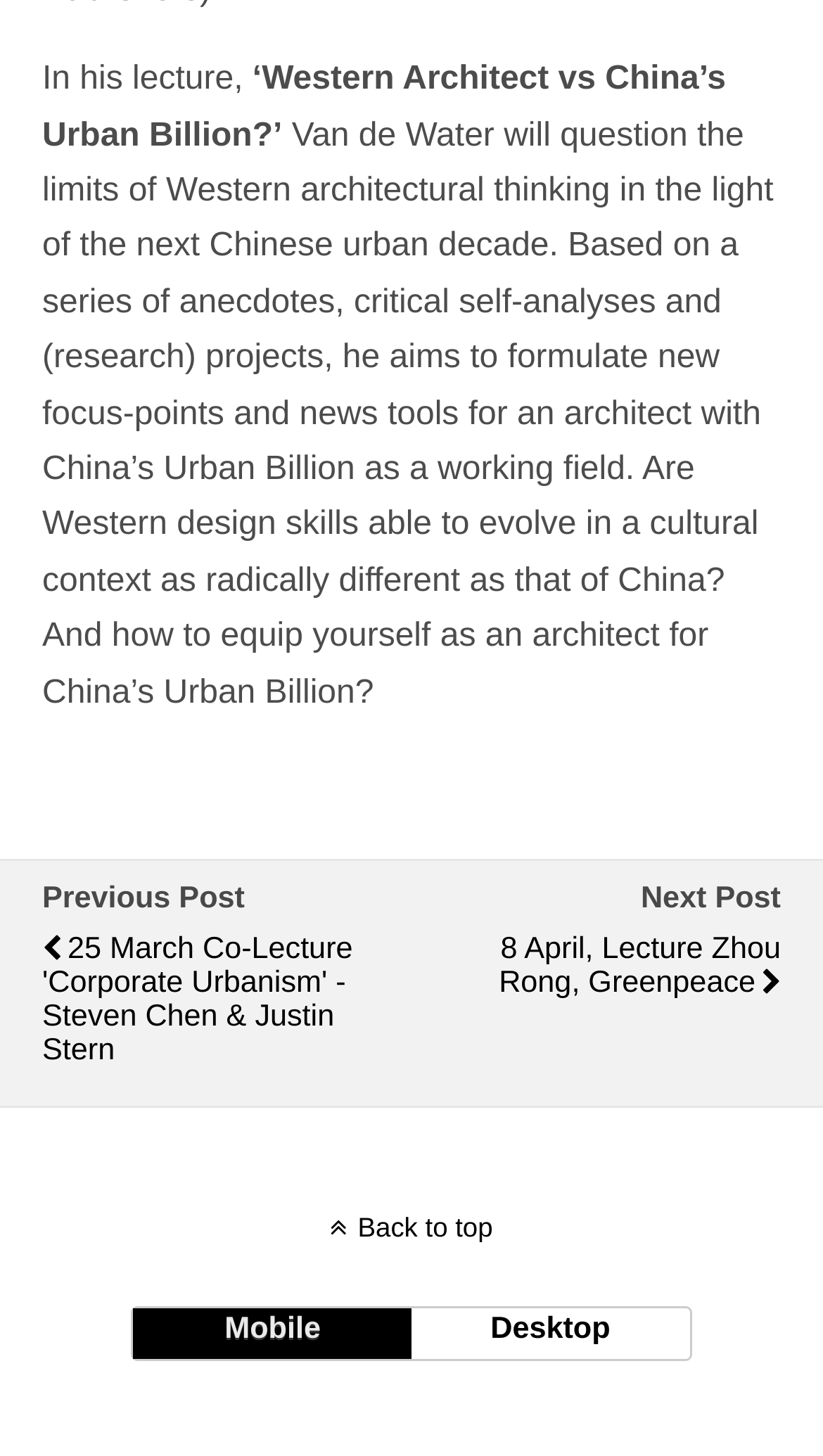How many links are there in the webpage?
Using the image, provide a concise answer in one word or a short phrase.

4